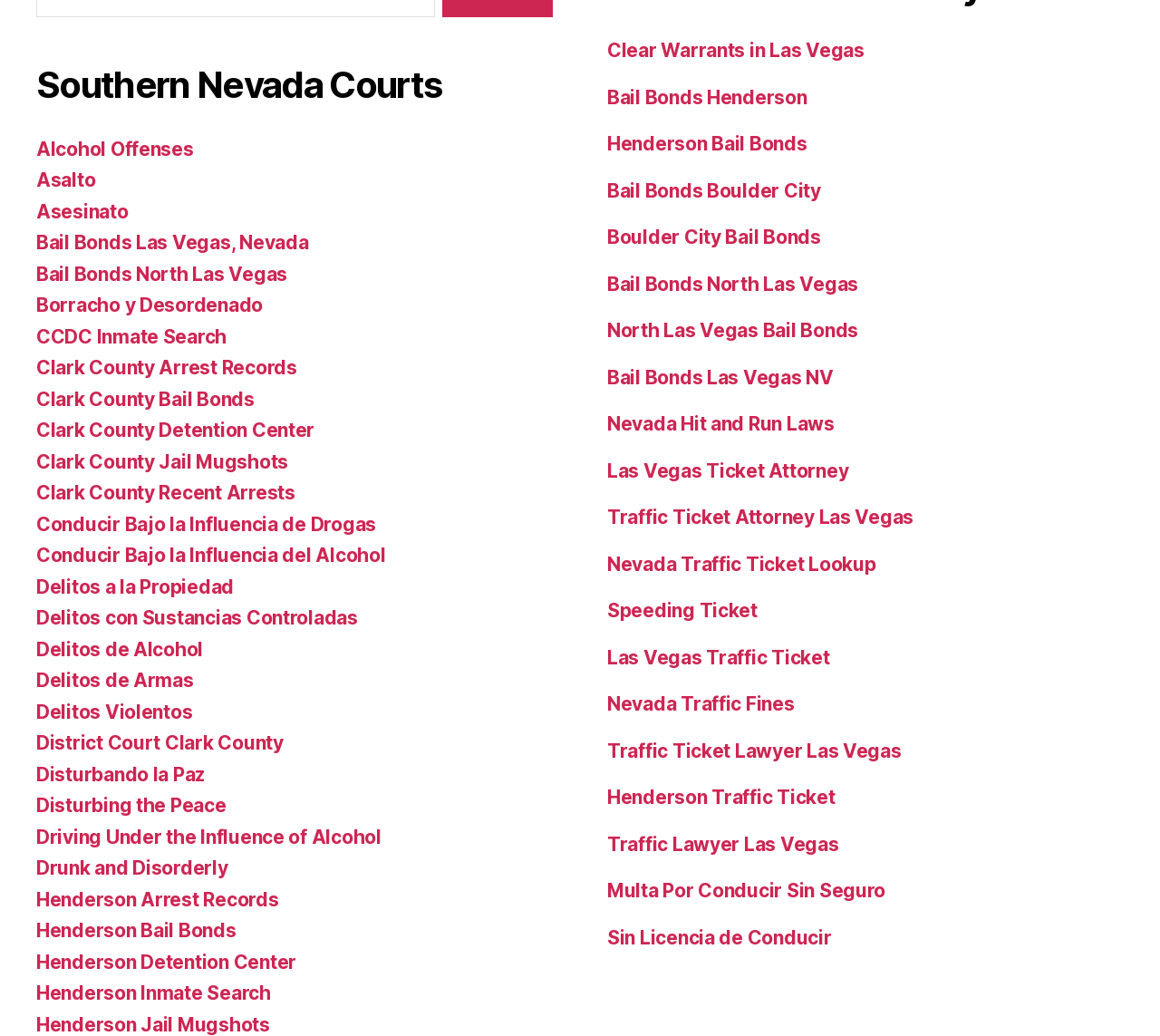Provide a one-word or short-phrase response to the question:
What is the first link under 'Southern Nevada Courts'?

Alcohol Offenses